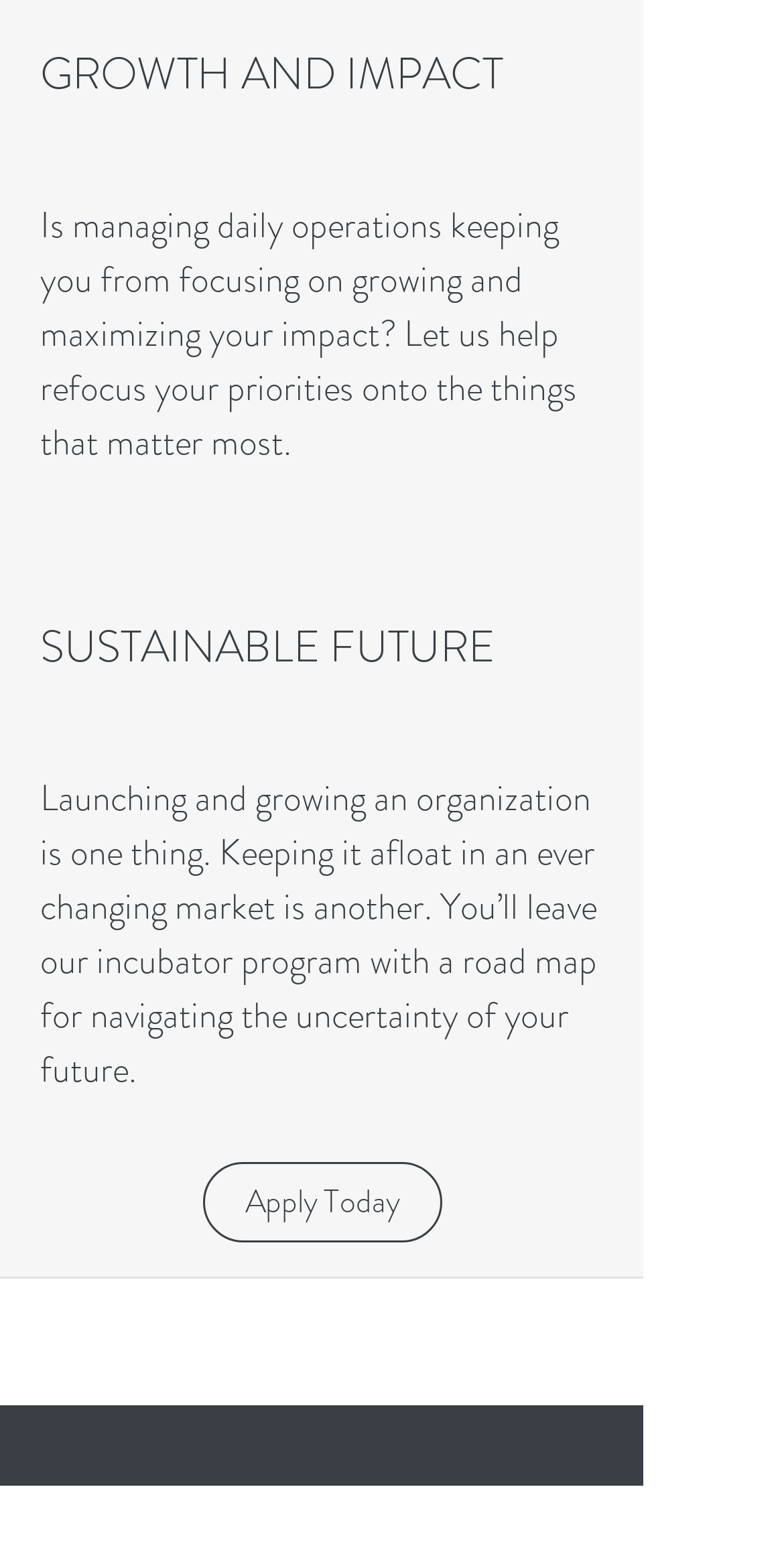Provide a one-word or short-phrase answer to the question:
What social media platforms are available?

Facebook, Twitter, LinkedIn